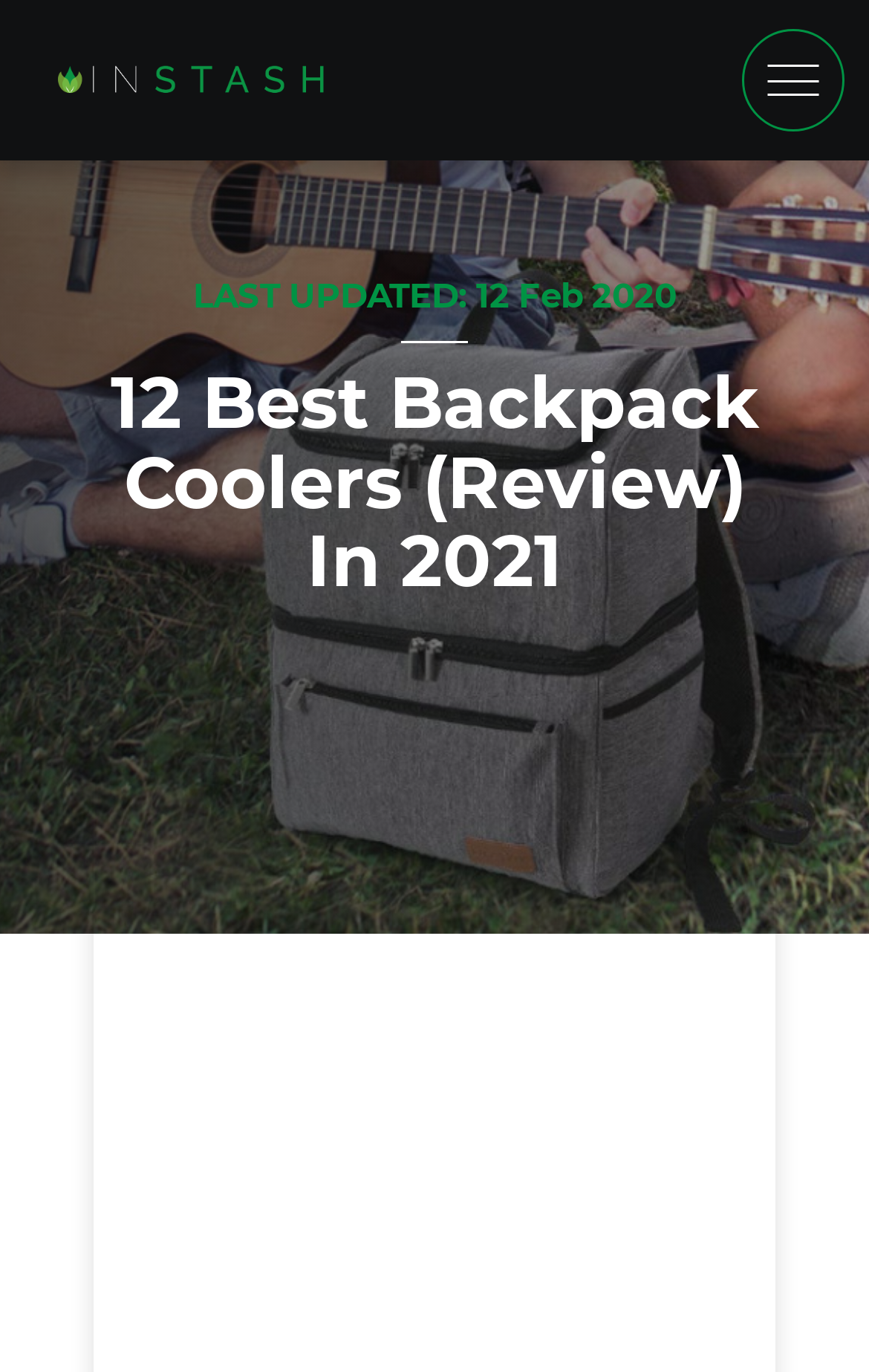Find the primary header on the webpage and provide its text.

12 Best Backpack Coolers (Review) In 2021